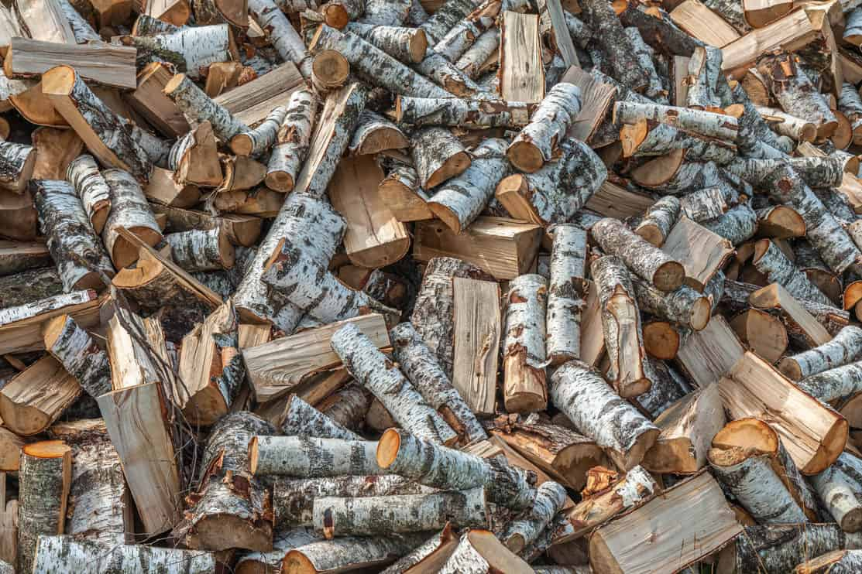What is the ideal use of the firewood?
Please provide a comprehensive answer based on the information in the image.

The caption highlights that the firewood is ideal for use in cozy fireplaces or campfires, symbolizing the warmth and comfort associated with winter gatherings and outdoor bonfires.